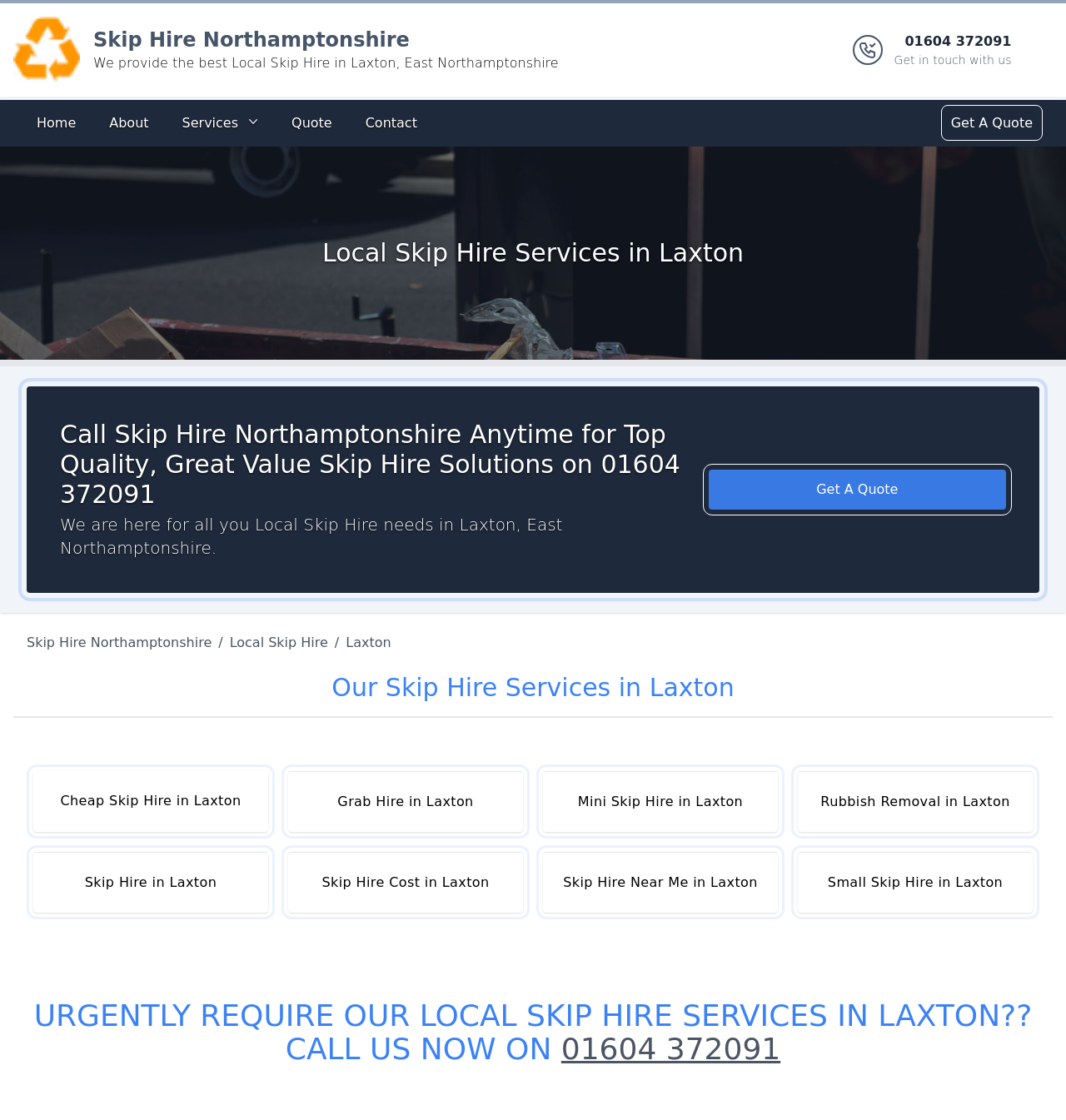Explain the webpage in detail.

The webpage is about Local Skip Hire services in Laxton, East Northamptonshire, provided by Skip Hire Northamptonshire. At the top, there is a banner with the company's logo and a brief description. Below the banner, there is a navigation menu with links to Home, About, Services, Quote, and Contact.

On the left side, there is a large image related to Local Skip Hire services. To the right of the image, there is a heading that reads "Local Skip Hire Services in Laxton" and a subheading that encourages visitors to call the company for top-quality skip hire solutions.

Below the image, there are several links to different skip hire services, including Cheap Skip Hire, Grab Hire, Mini Skip Hire, Rubbish Removal, and more. These links are arranged in two columns.

Further down the page, there is a prominent call-to-action section with a heading that urges visitors to call the company urgently for local skip hire services. This section includes a phone number, 01604 372091, which is also a clickable link.

Throughout the page, there are several instances of the company's name, Skip Hire Northamptonshire, and its logo. The overall layout is organized, with clear headings and concise text that effectively communicates the company's services and contact information.